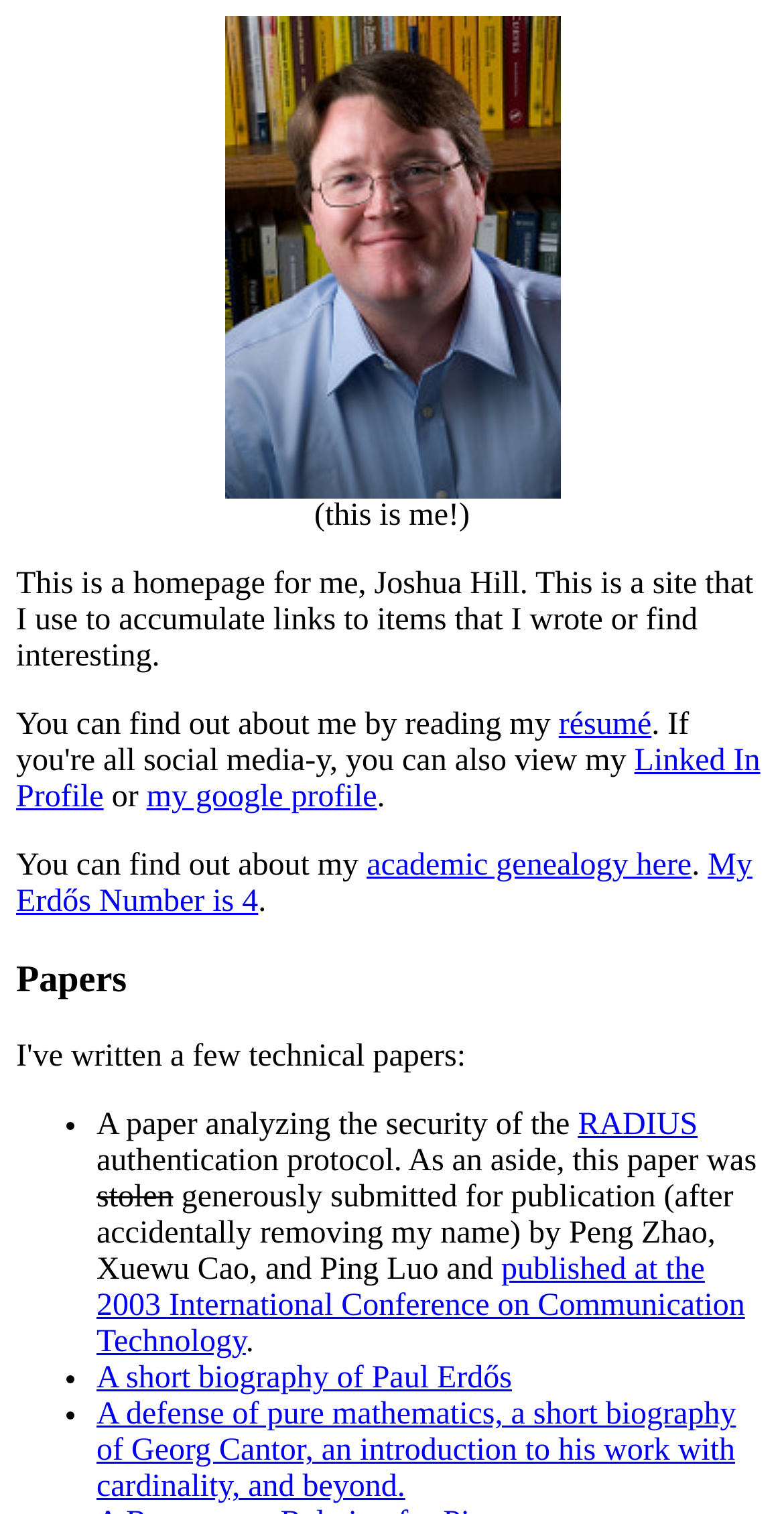Determine the bounding box coordinates for the area that should be clicked to carry out the following instruction: "View Joshua Hill's resume".

[0.713, 0.467, 0.831, 0.49]